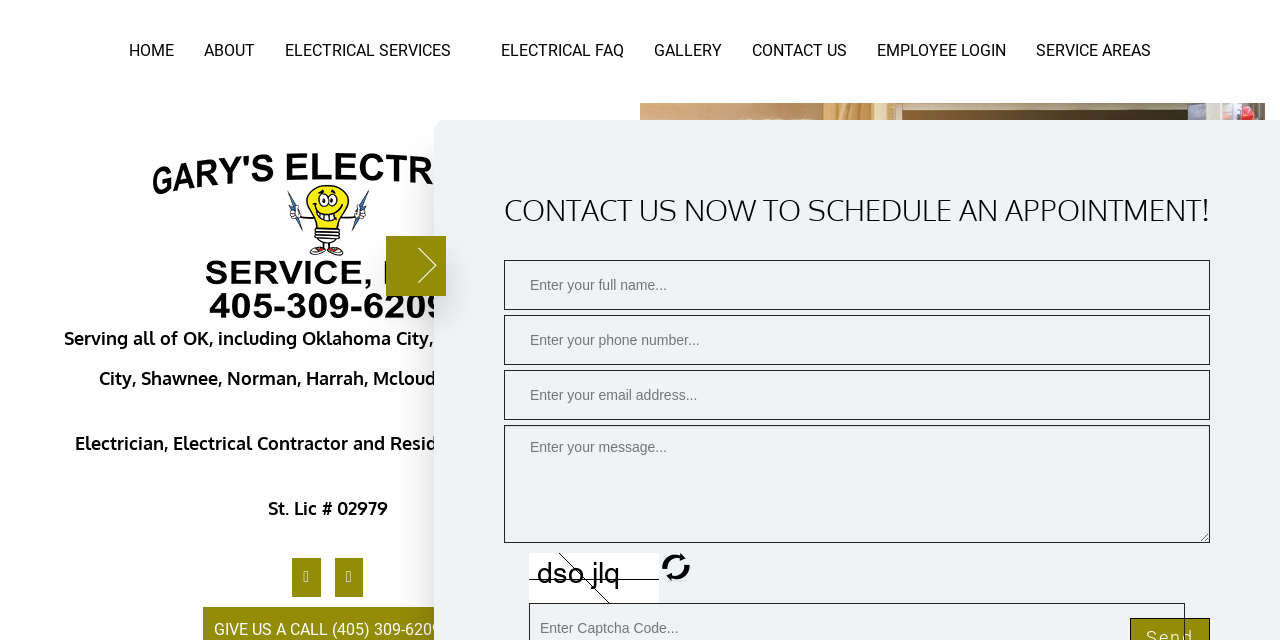What is the icon on the bottom right corner of the webpage?
Based on the screenshot, respond with a single word or phrase.

Social media icons